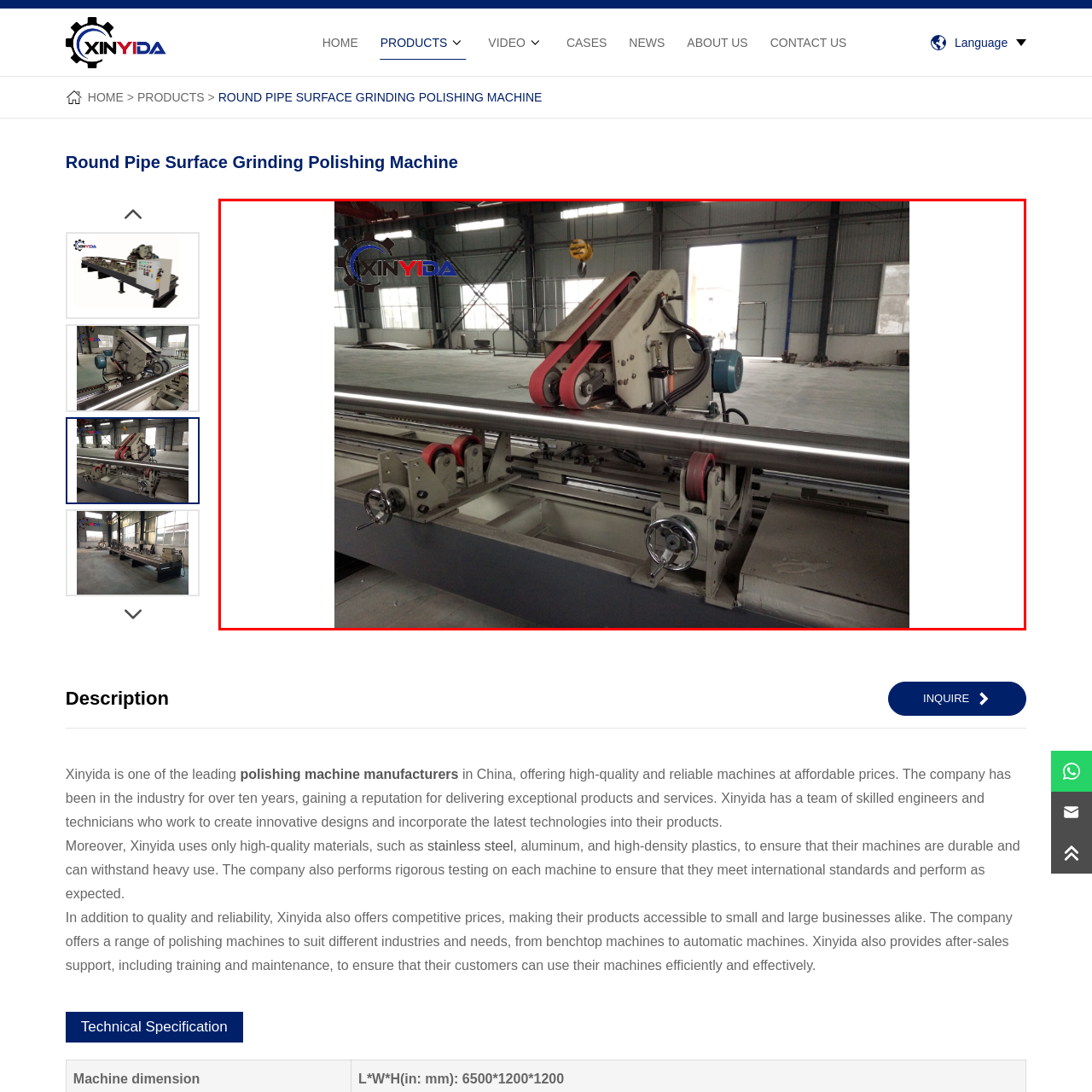Describe all the elements and activities occurring in the red-outlined area of the image extensively.

The image features a Round Pipe Surface Grinding Polishing Machine by Xinyida, prominently displaying its advanced design and functionality. The machinery is designed for precision polishing of round pipes, equipped with a sophisticated system including pulleys and a motor for effective operation. The two red rollers aid in the smooth transport of the pipes through the grinding mechanism, ensuring even surface treatment. The background reveals a spacious industrial setting with large windows, typical of manufacturing facilities, suggesting that this machine is utilized in a professional workshop environment. This machine represents Xinyida's commitment to high-quality craftsmanship in the polishing machinery sector.